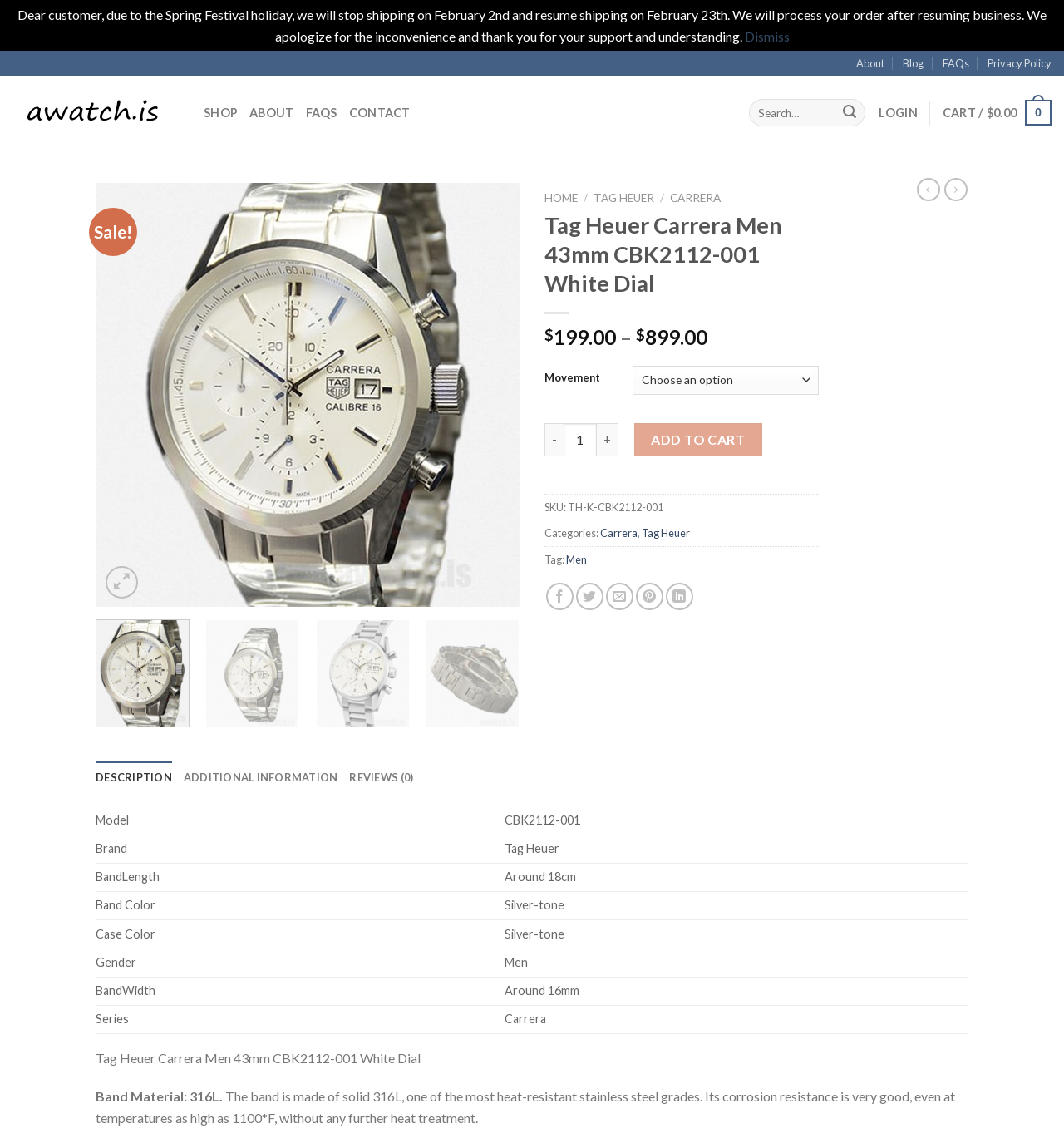Extract the primary heading text from the webpage.

Tag Heuer Carrera Men 43mm CBK2112-001 White Dial